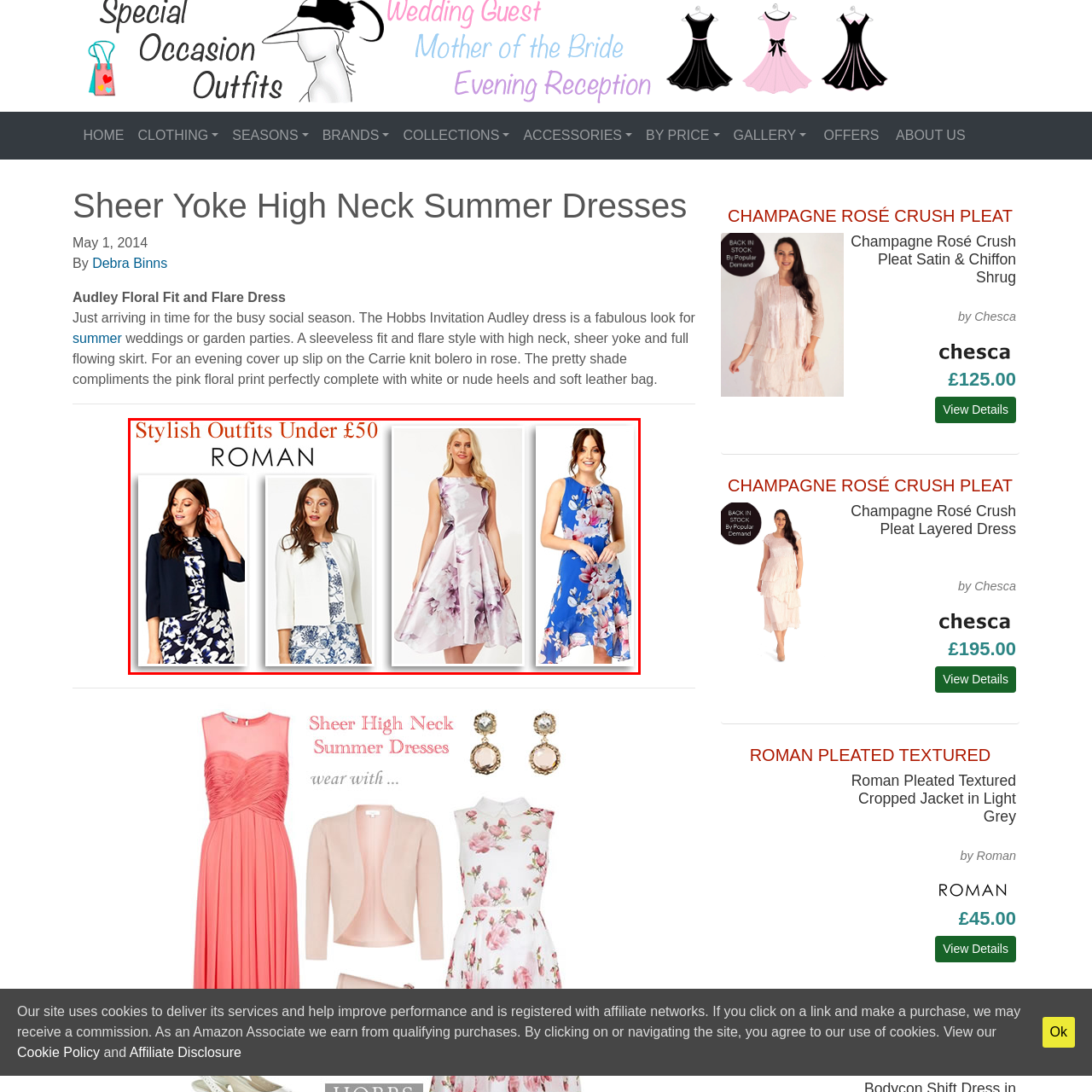Take a close look at the image marked with a red boundary and thoroughly answer the ensuing question using the information observed in the image:
What is the color of the dress on the right side?

According to the caption, the dress on the right side features striking floral designs and is vibrant blue in color, adding a lively touch to the presentation.